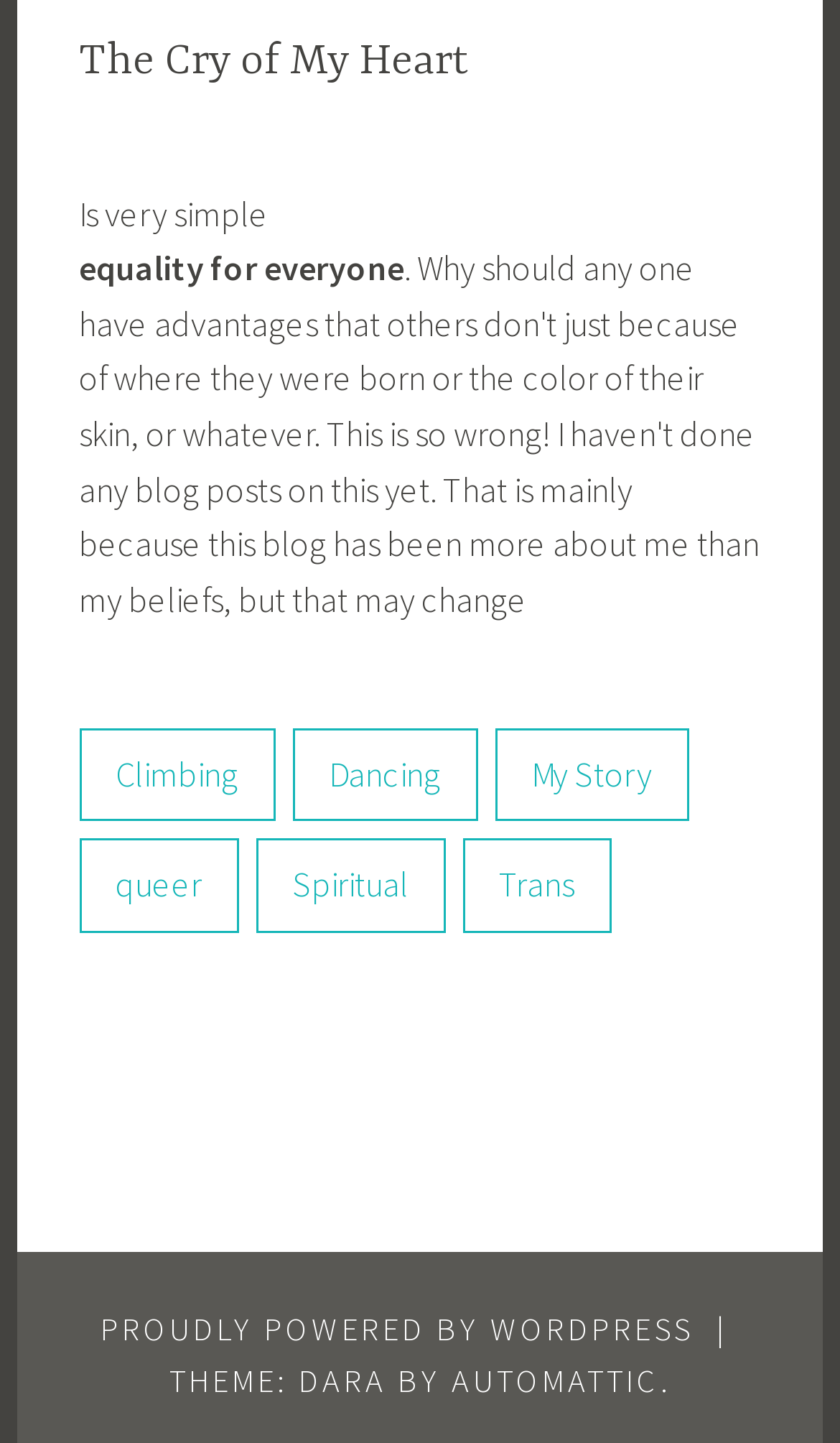Determine the bounding box coordinates for the clickable element required to fulfill the instruction: "check out Trans page". Provide the coordinates as four float numbers between 0 and 1, i.e., [left, top, right, bottom].

[0.55, 0.581, 0.727, 0.646]